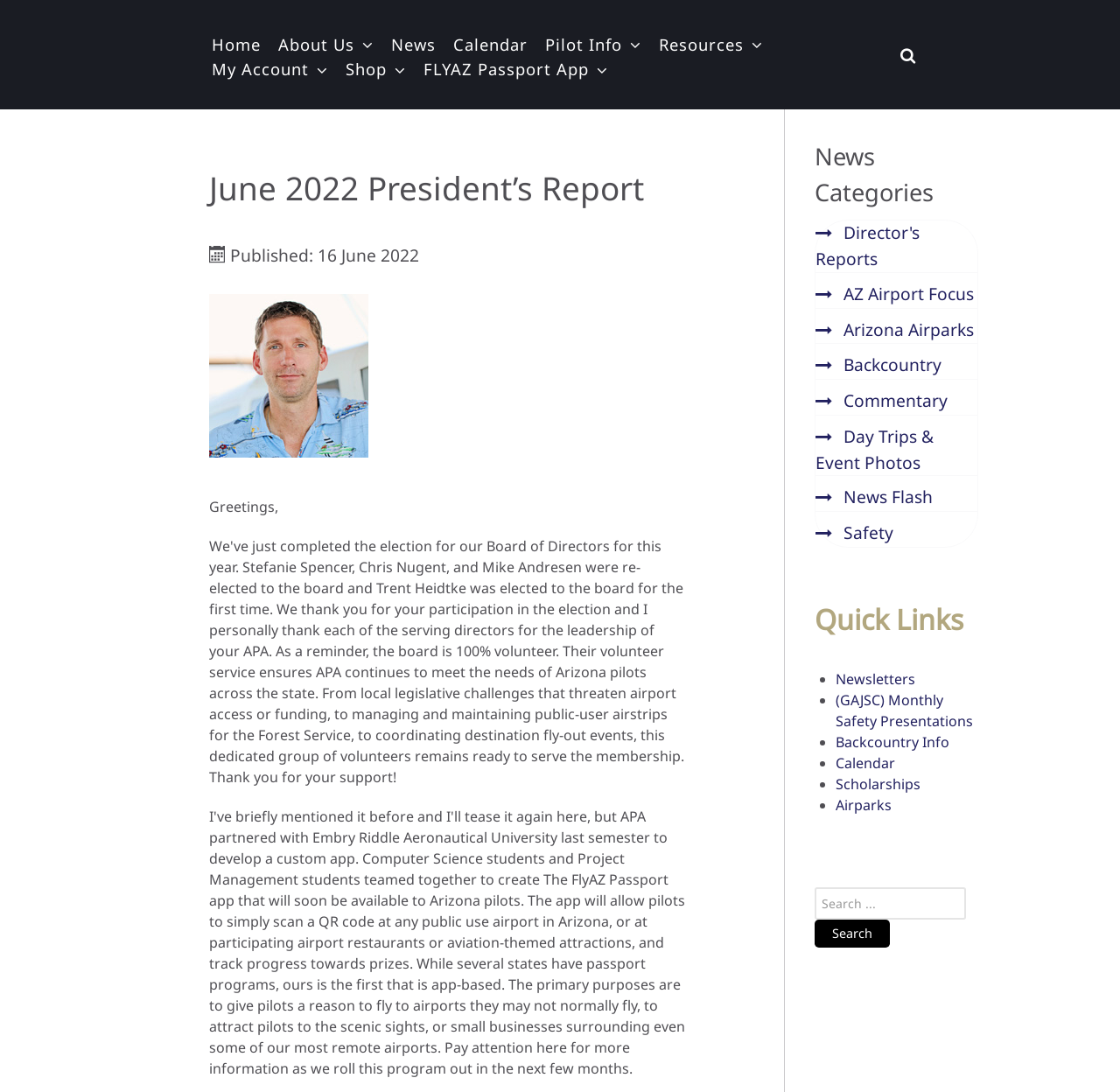Please specify the bounding box coordinates of the clickable region necessary for completing the following instruction: "view calendar". The coordinates must consist of four float numbers between 0 and 1, i.e., [left, top, right, bottom].

[0.398, 0.027, 0.477, 0.05]